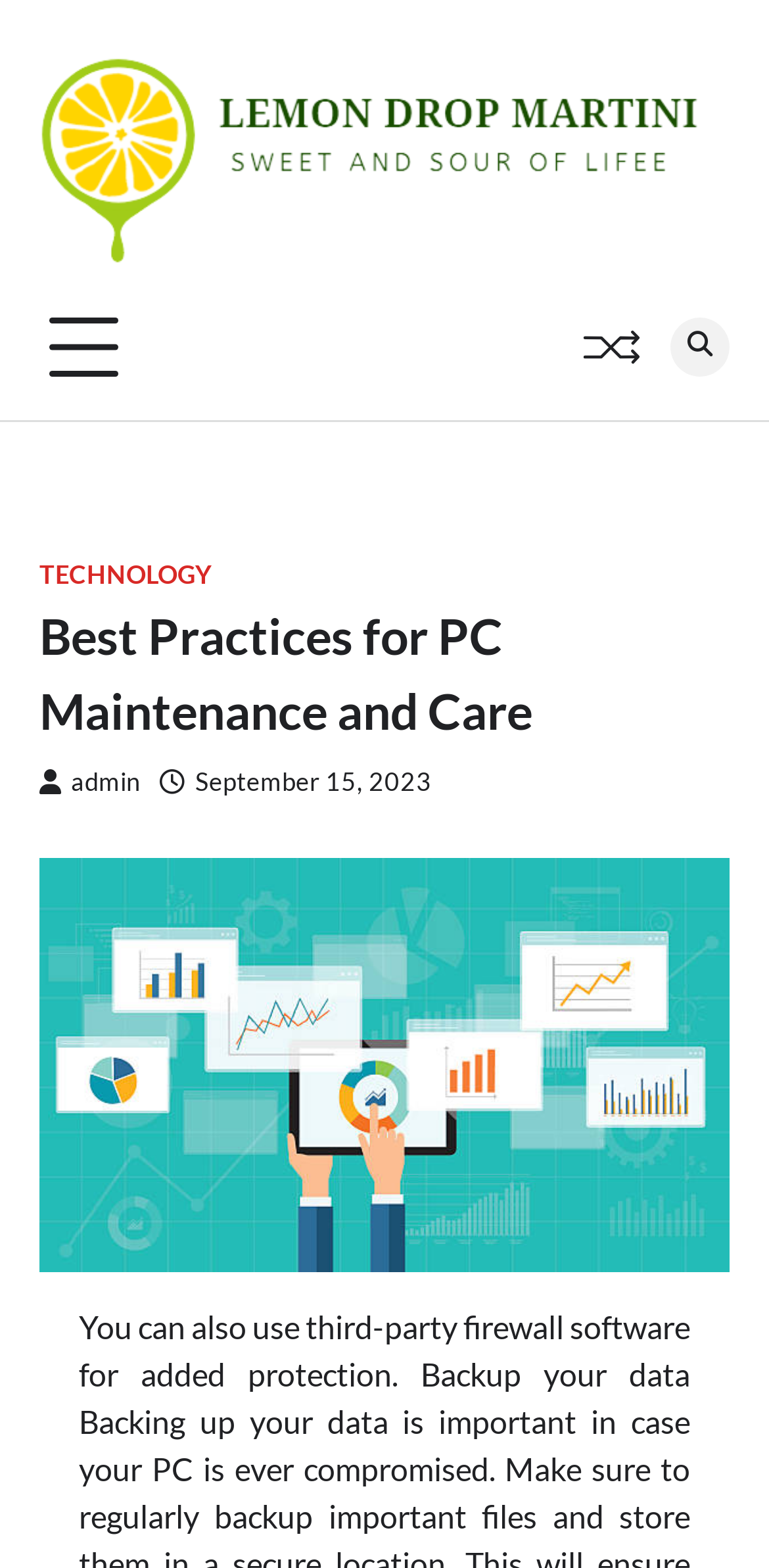Answer the question below using just one word or a short phrase: 
When was the article published?

September 15, 2023